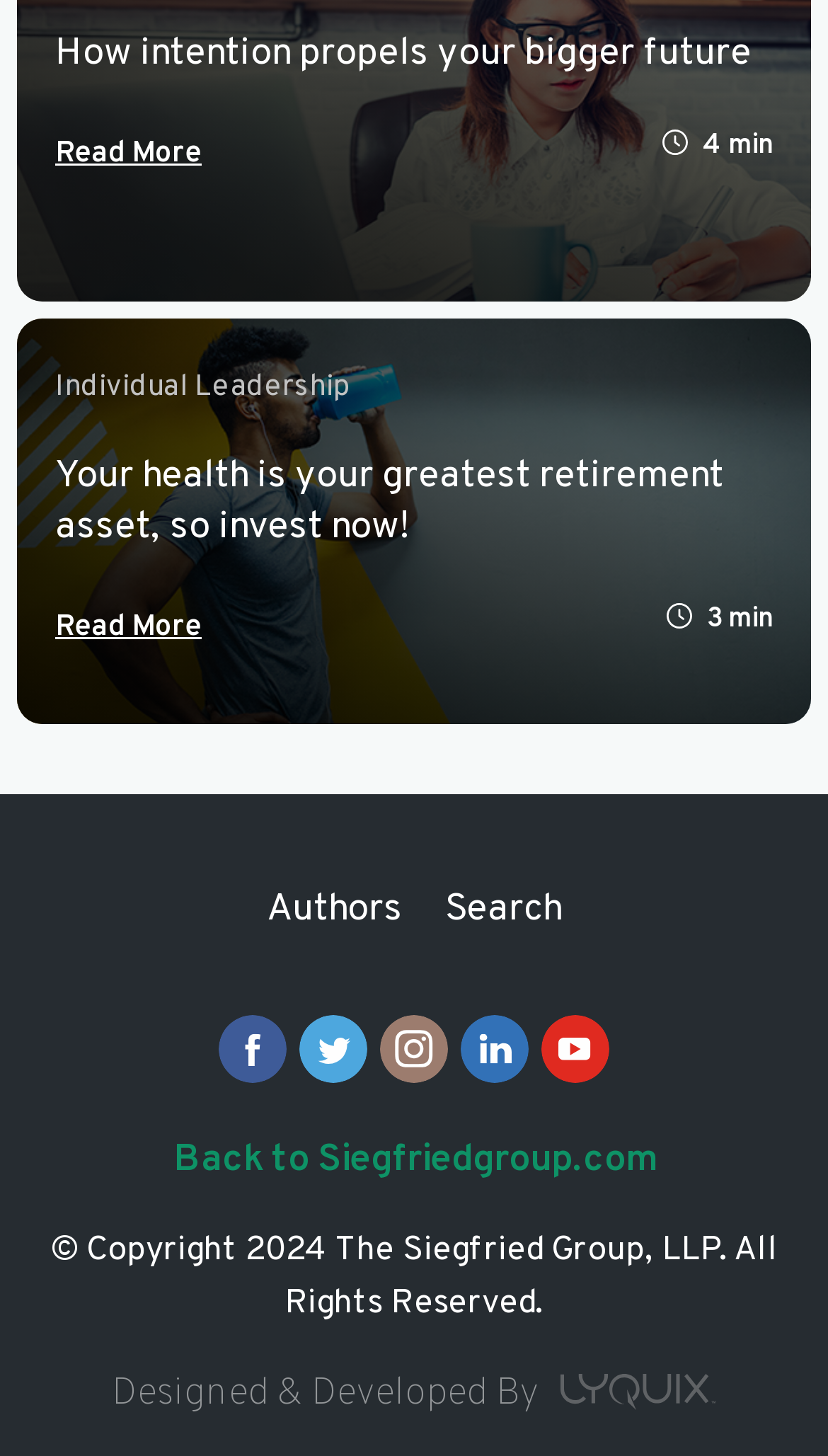Given the description "Designed & Developed By", determine the bounding box of the corresponding UI element.

[0.025, 0.937, 0.975, 0.978]